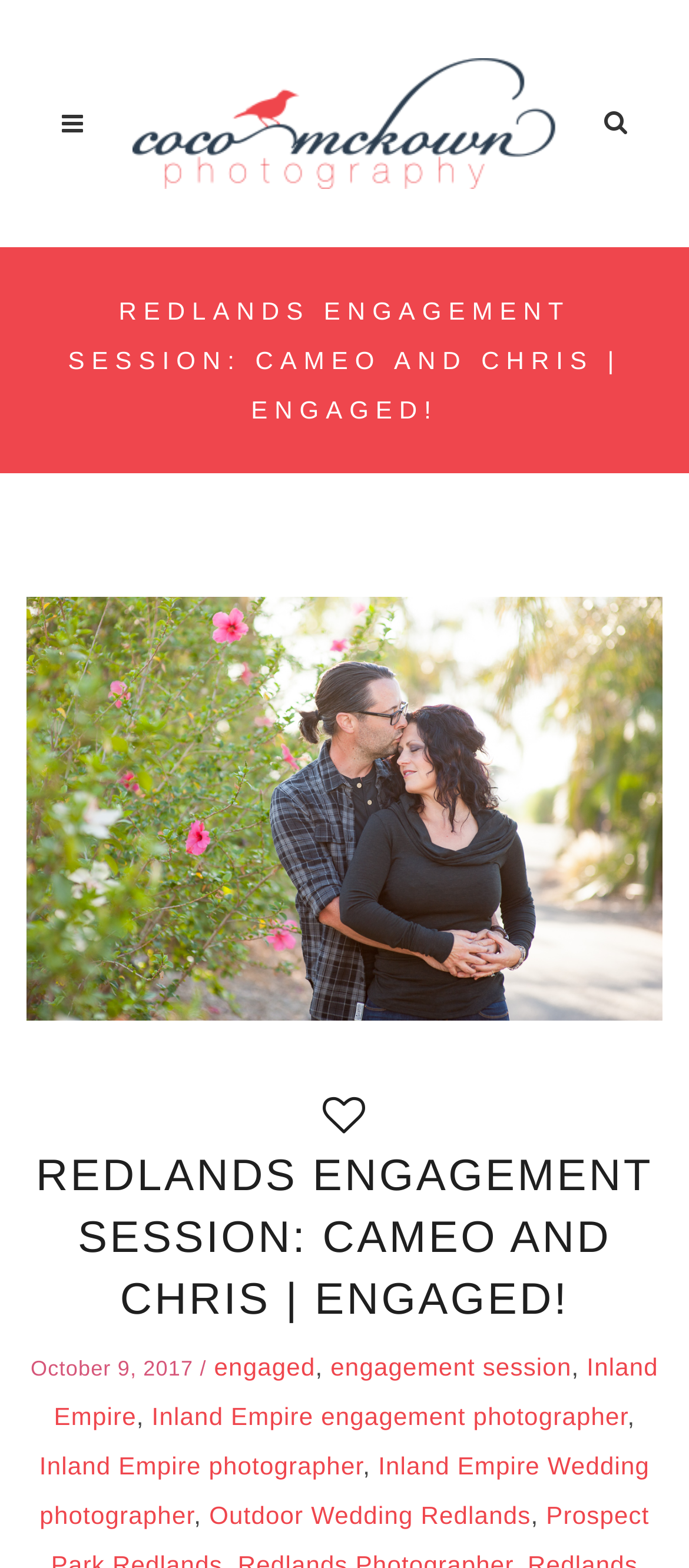Kindly determine the bounding box coordinates of the area that needs to be clicked to fulfill this instruction: "Click on the photographer's name".

[0.038, 0.037, 0.962, 0.121]